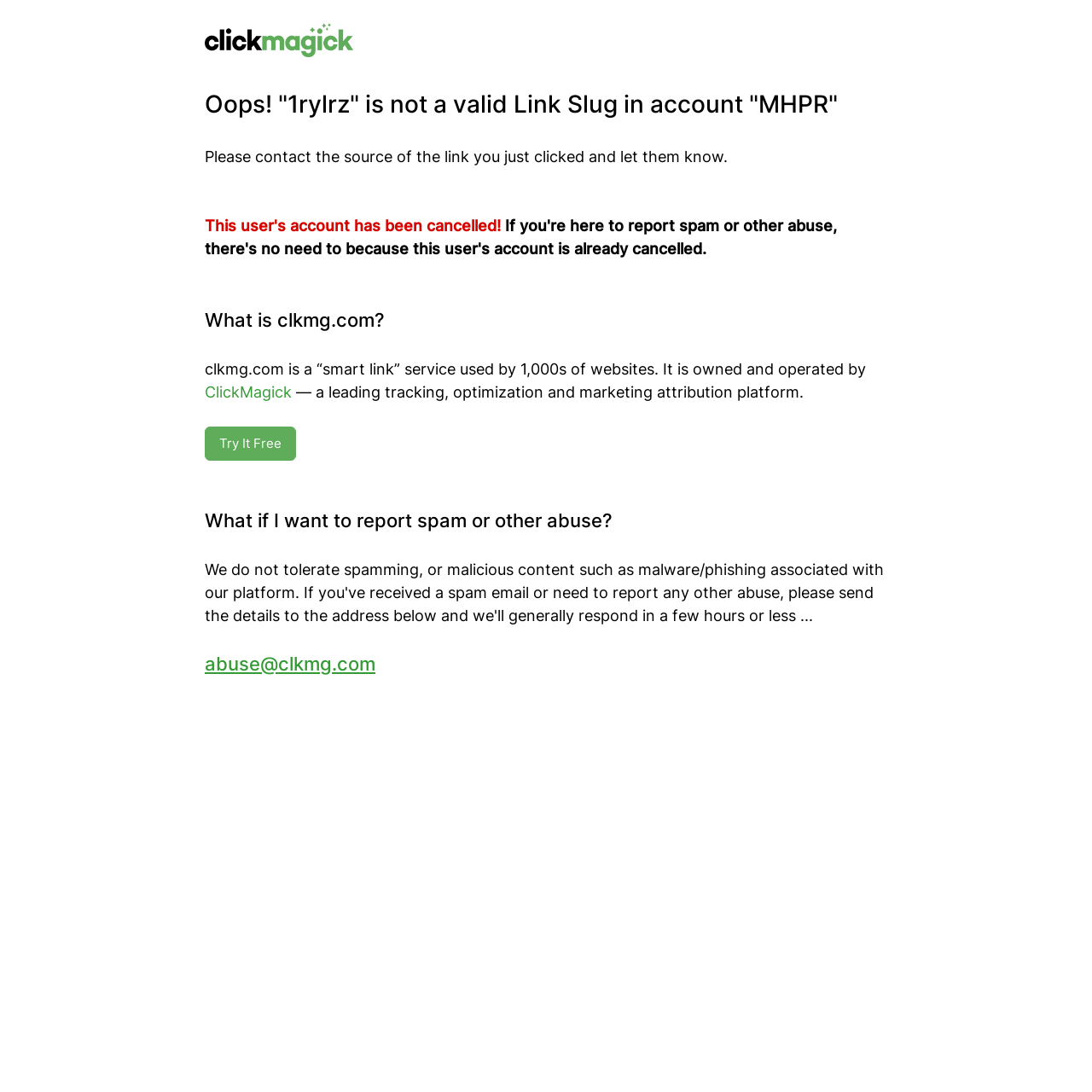What is the error message displayed on the webpage?
Answer with a single word or phrase, using the screenshot for reference.

Invalid Link Slug